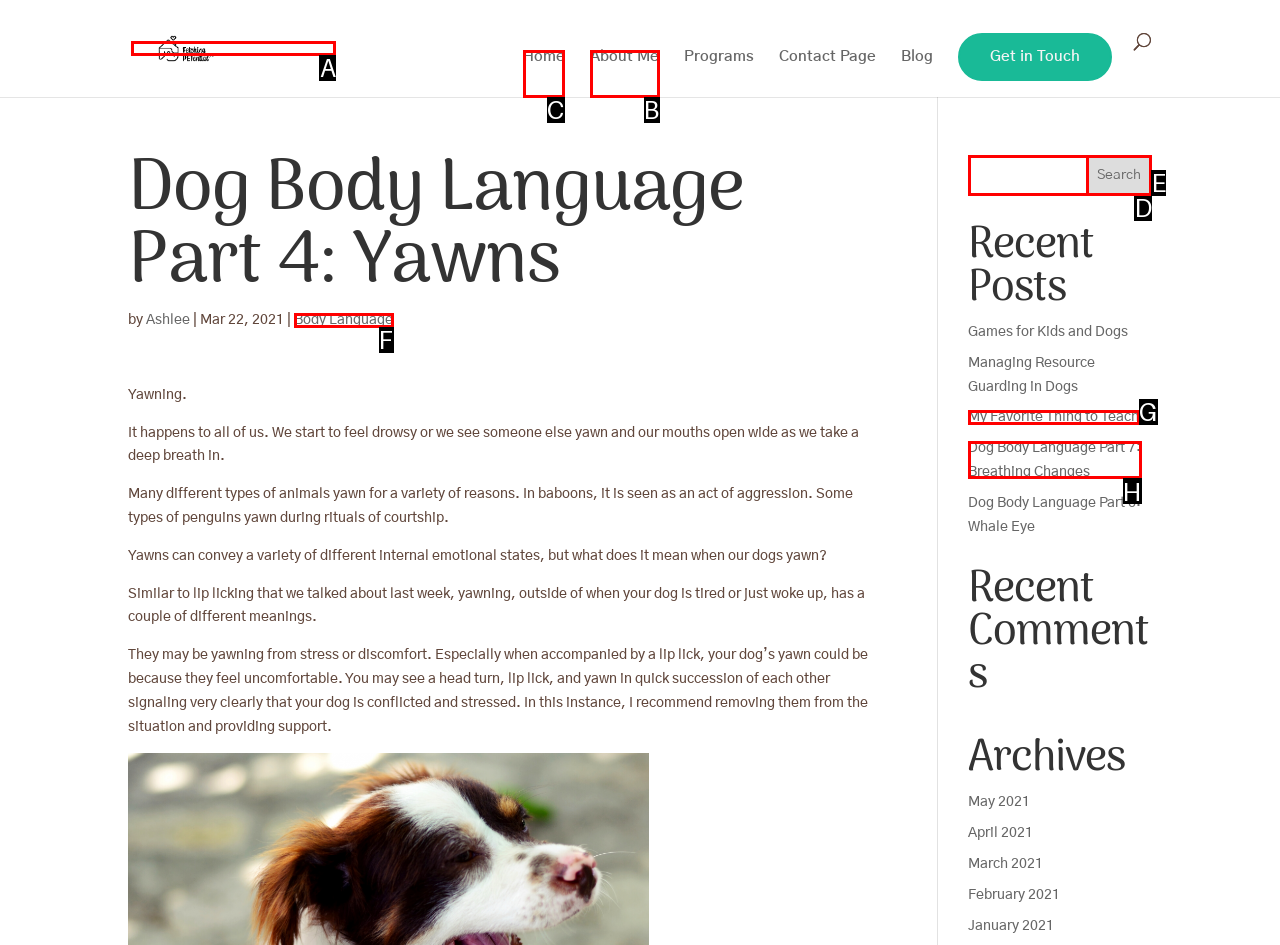Tell me the letter of the UI element to click in order to accomplish the following task: Go to the home page
Answer with the letter of the chosen option from the given choices directly.

C